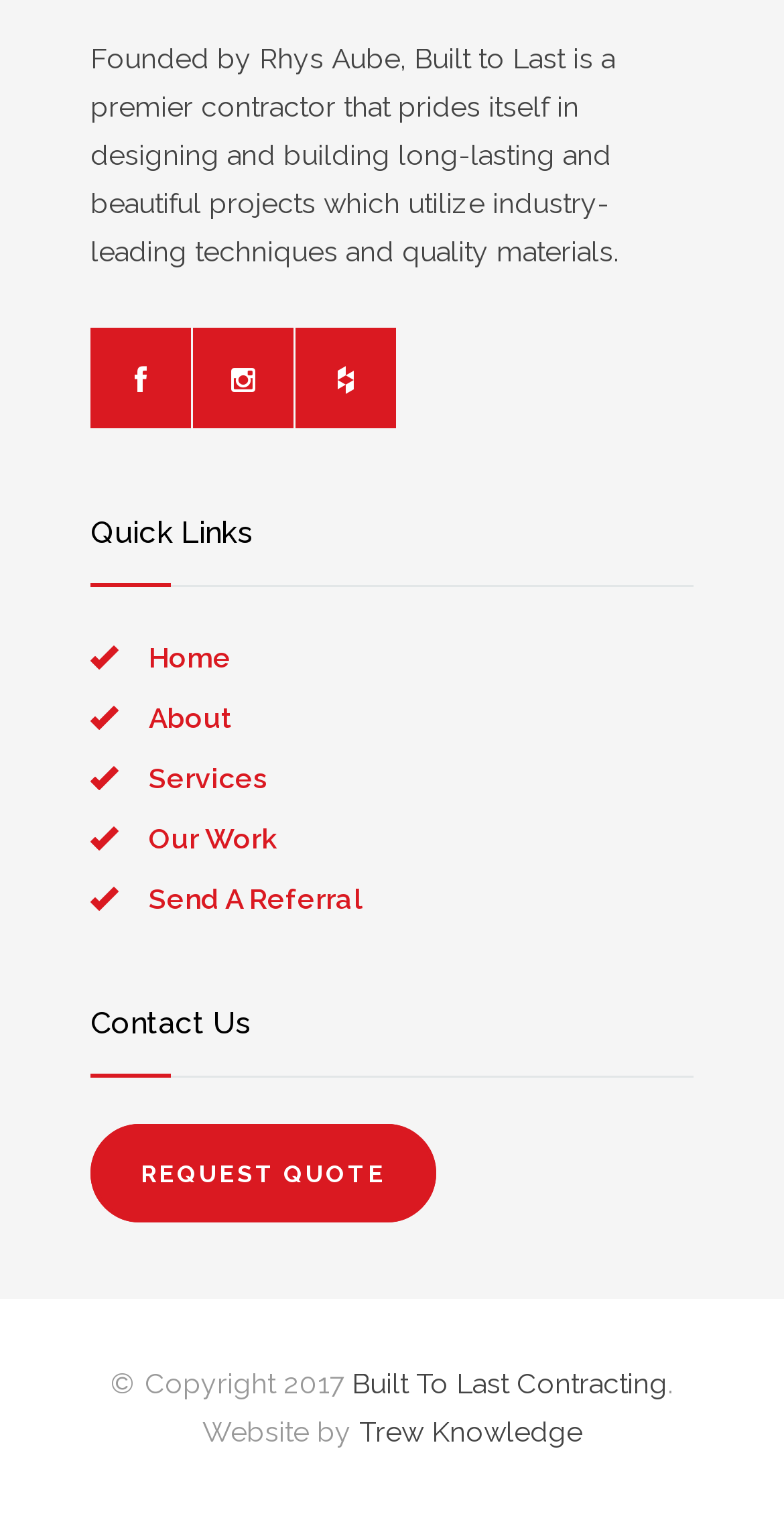What are the quick links provided?
Refer to the image and provide a thorough answer to the question.

The quick links can be found under the heading 'Quick Links' with ID 90. The links are listed below it, including 'Home', 'About', 'Services', 'Our Work', and 'Send A Referral'.